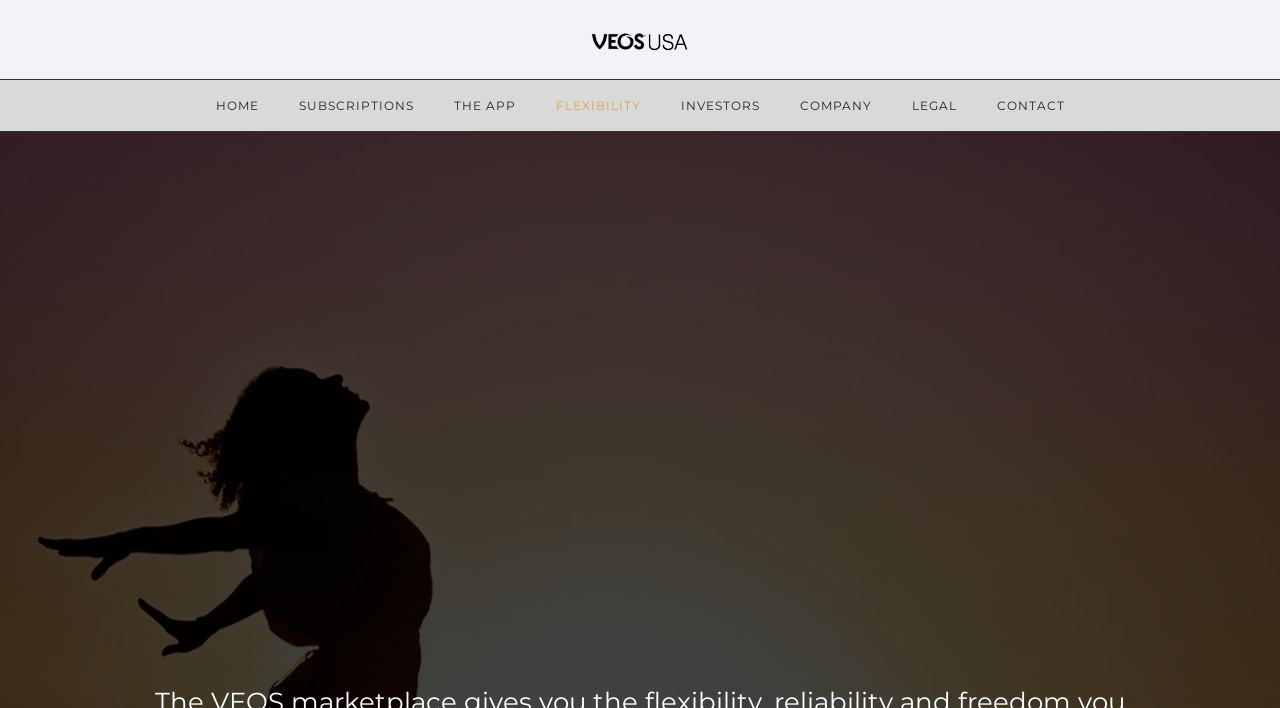Could you specify the bounding box coordinates for the clickable section to complete the following instruction: "explore the app"?

[0.339, 0.138, 0.418, 0.16]